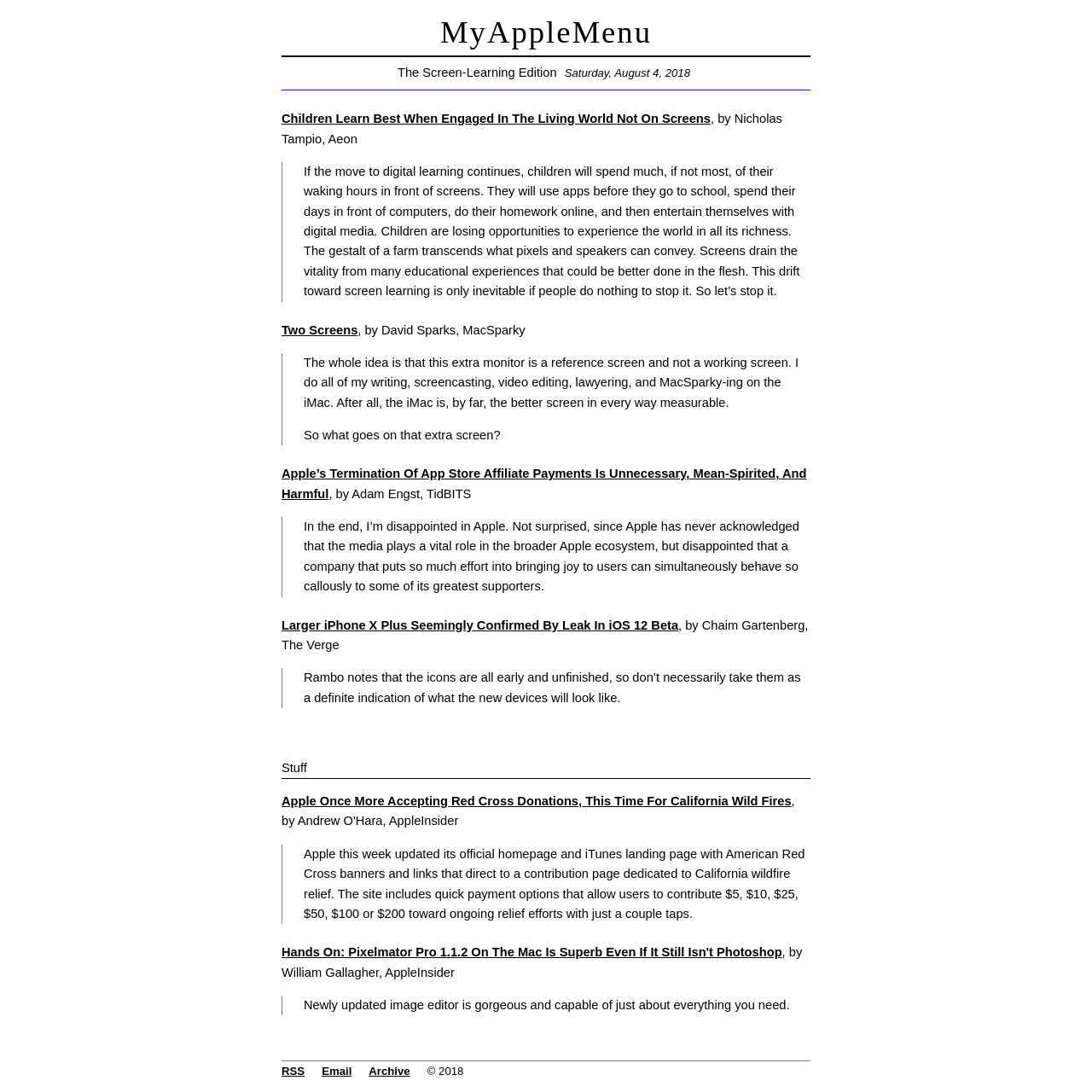Who is the author of the article about Apple's termination of App Store affiliate payments?
Provide a one-word or short-phrase answer based on the image.

Adam Engst